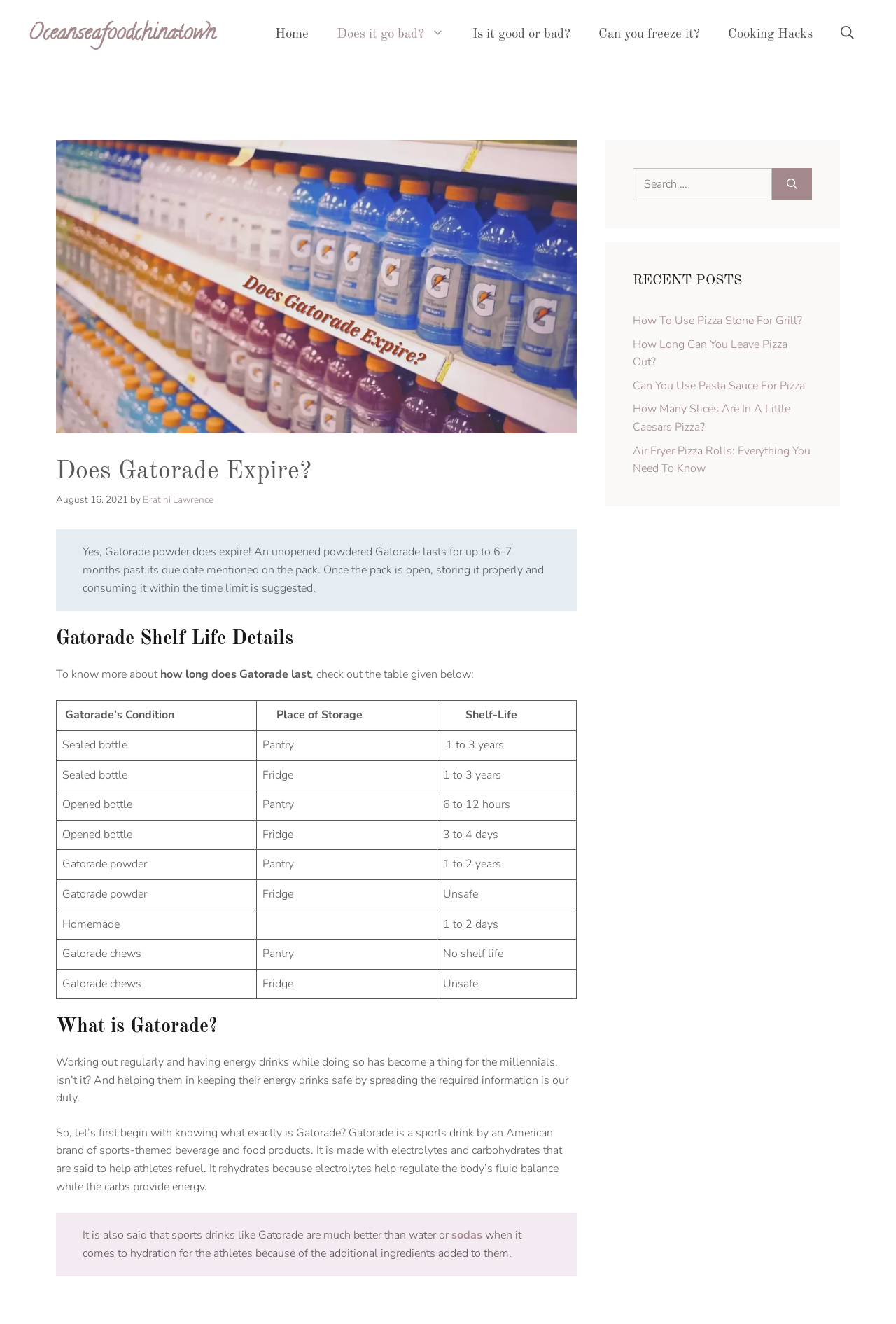What is the purpose of Gatorade?
Provide a thorough and detailed answer to the question.

Gatorade is a sports drink that rehydrates because electrolytes help regulate the body’s fluid balance while the carbs provide energy, making it suitable for athletes.